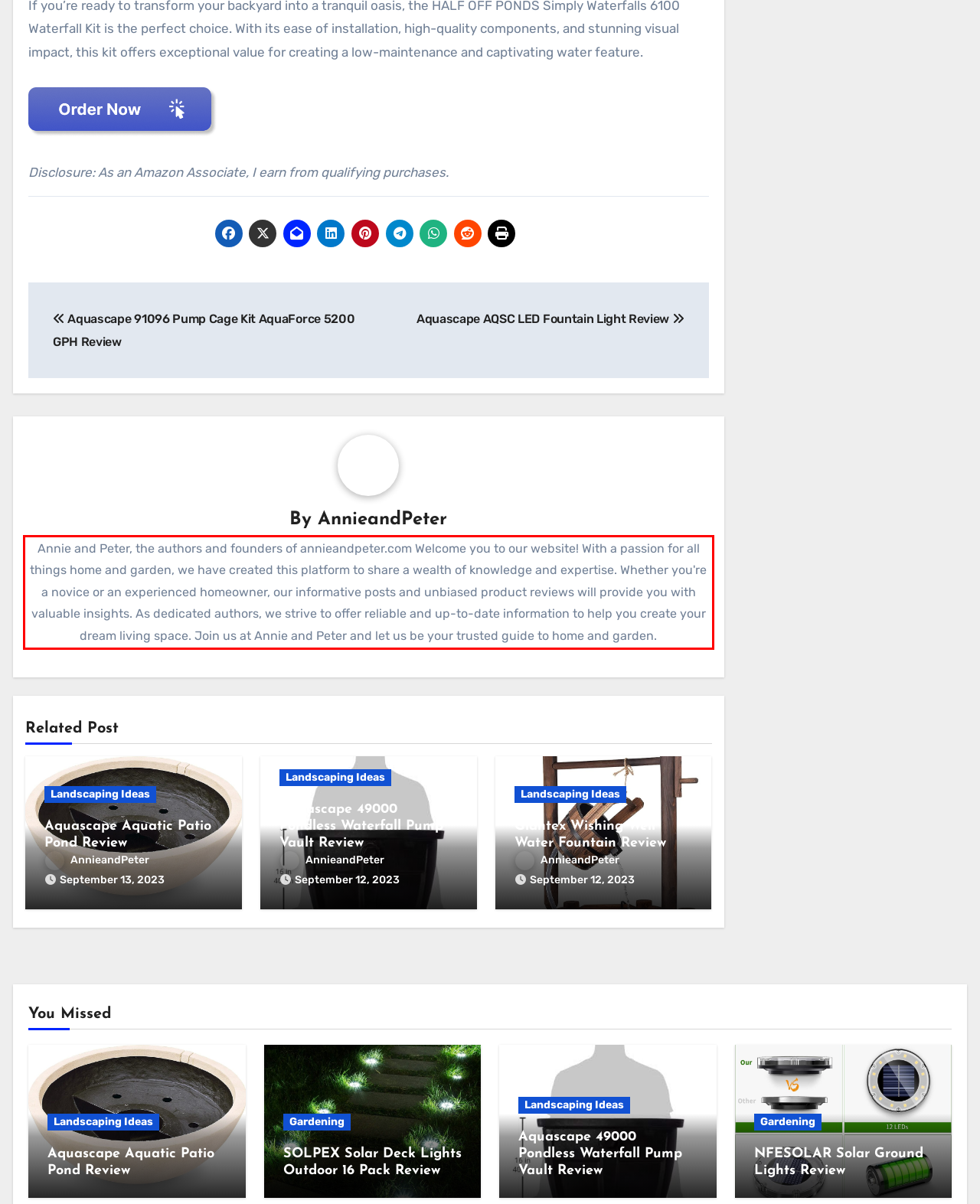Please examine the webpage screenshot containing a red bounding box and use OCR to recognize and output the text inside the red bounding box.

Annie and Peter, the authors and founders of annieandpeter.com Welcome you to our website! With a passion for all things home and garden, we have created this platform to share a wealth of knowledge and expertise. Whether you're a novice or an experienced homeowner, our informative posts and unbiased product reviews will provide you with valuable insights. As dedicated authors, we strive to offer reliable and up-to-date information to help you create your dream living space. Join us at Annie and Peter and let us be your trusted guide to home and garden.